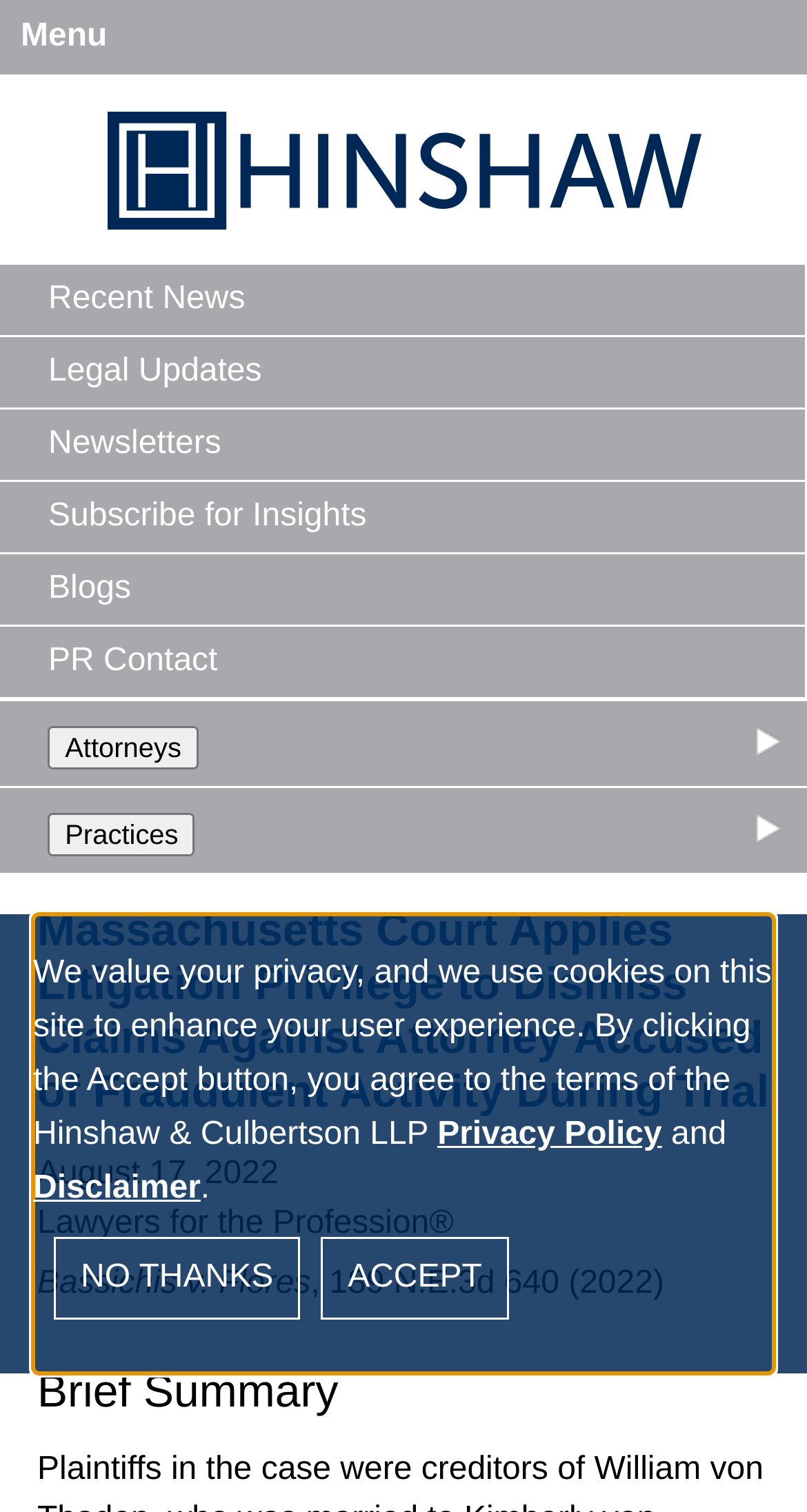How many buttons are there in the cookie policy dialog?
Refer to the image and provide a thorough answer to the question.

There are two buttons in the cookie policy dialog, which are 'NO THANKS' and 'ACCEPT'. These buttons can be identified by their element types and positions within the dialog.